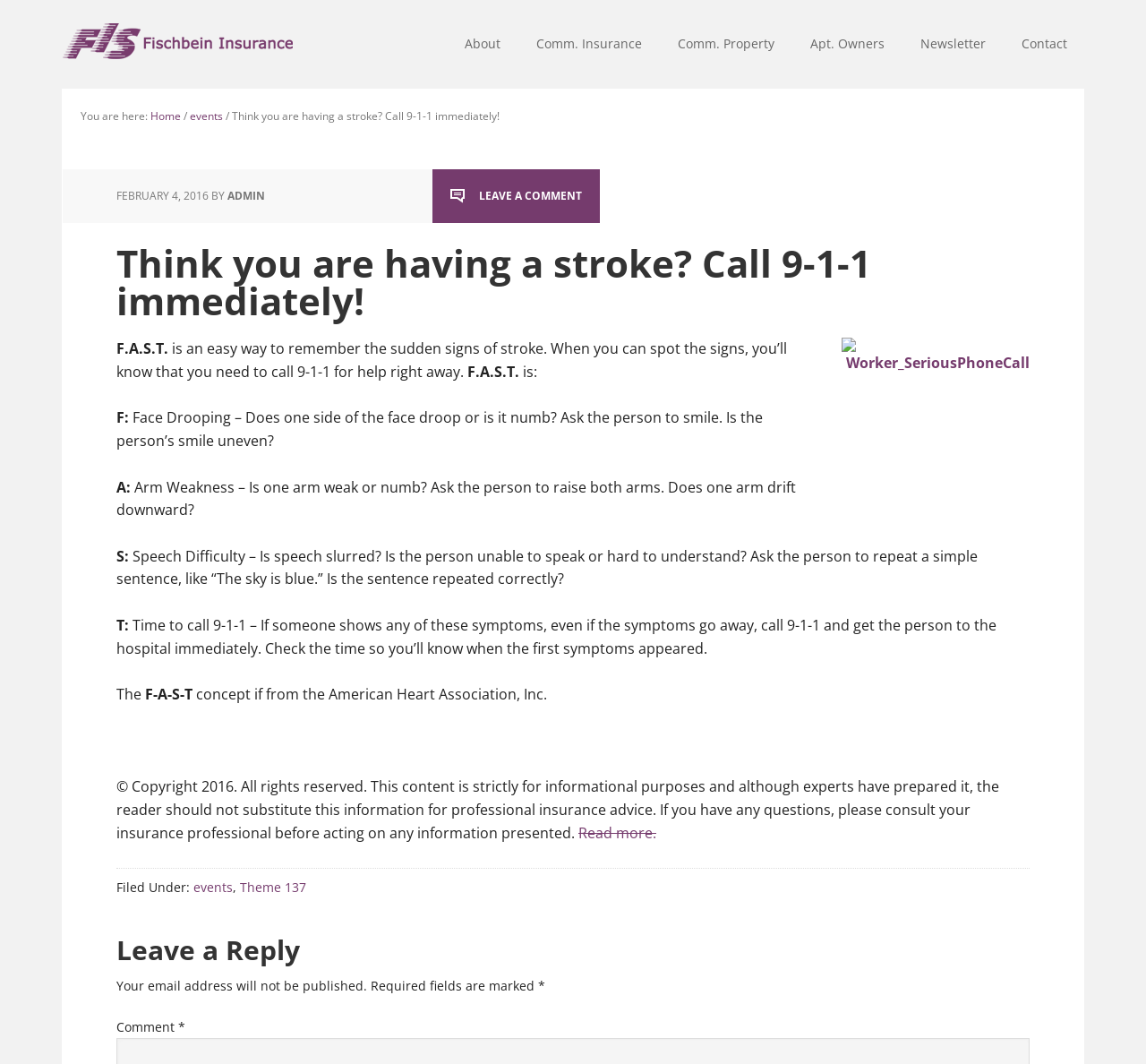What is the purpose of the F-A-S-T concept?
Refer to the image and offer an in-depth and detailed answer to the question.

The F-A-S-T concept is explained in the article on the webpage, which states that it is an easy way to remember the sudden signs of stroke. The concept is further broken down into Face Drooping, Arm Weakness, Speech Difficulty, and Time to call 9-1-1.